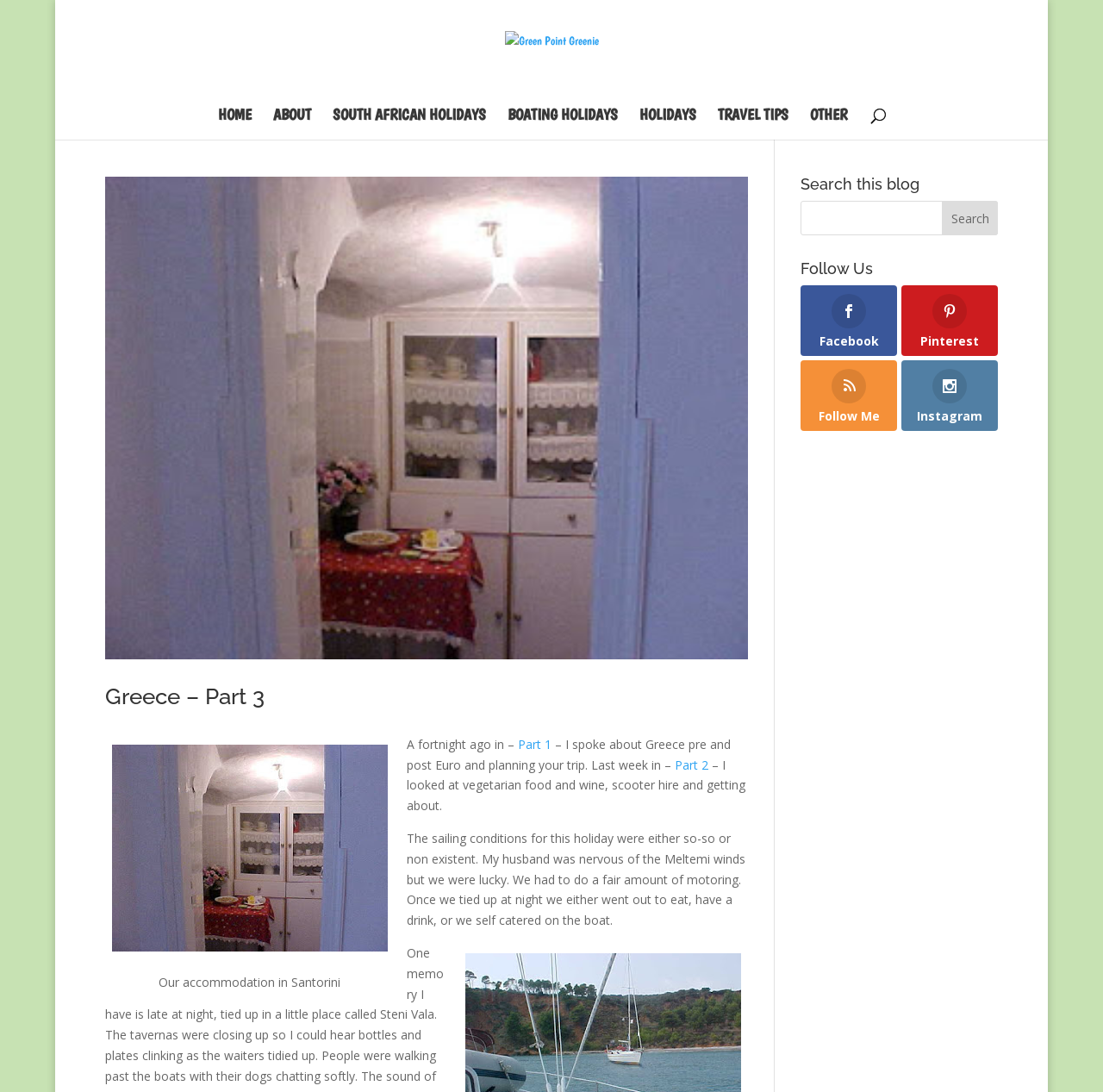What is the topic of the current blog post?
Relying on the image, give a concise answer in one word or a brief phrase.

Greece travel